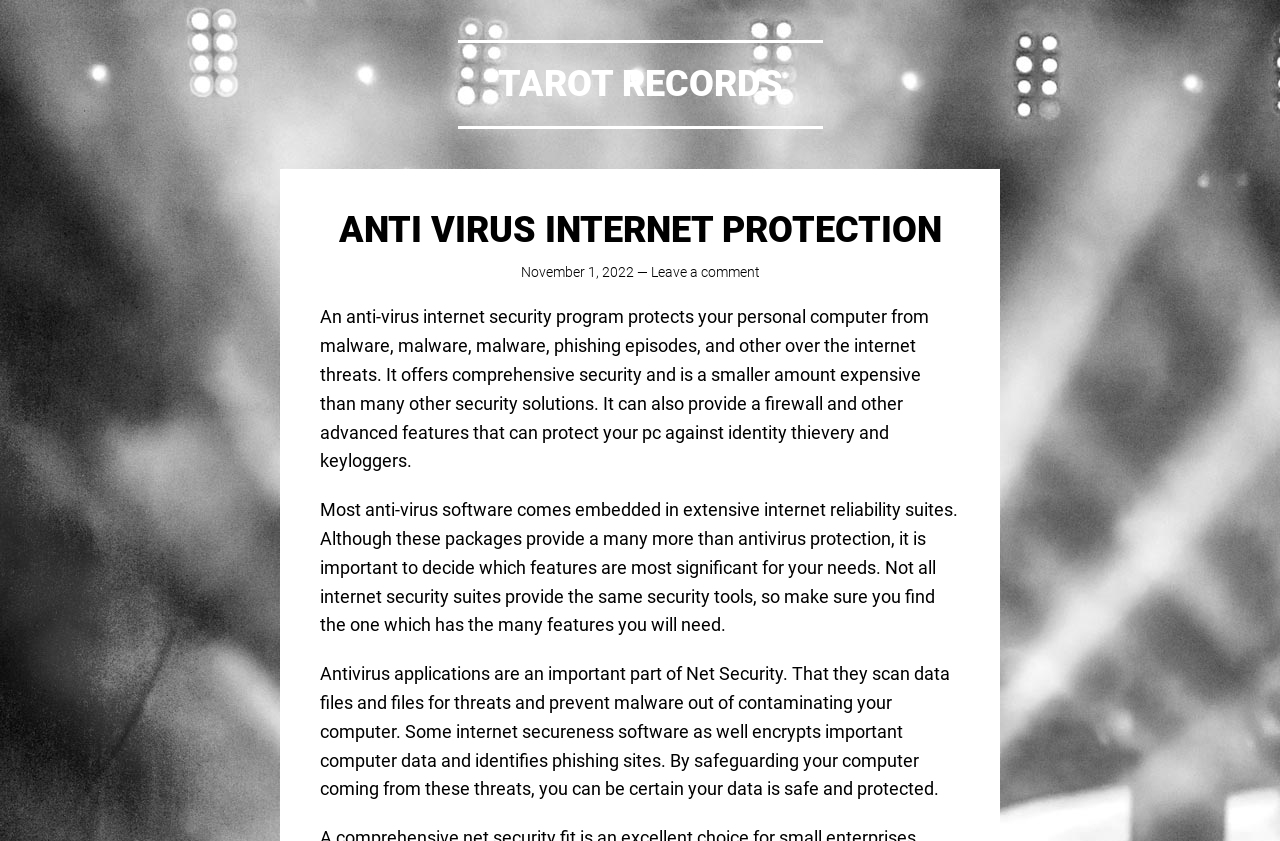What does the anti-virus software protect against?
Could you give a comprehensive explanation in response to this question?

According to the text on the webpage, the anti-virus software protects against malware, phishing episodes, and other internet threats, including identity theft and keyloggers.